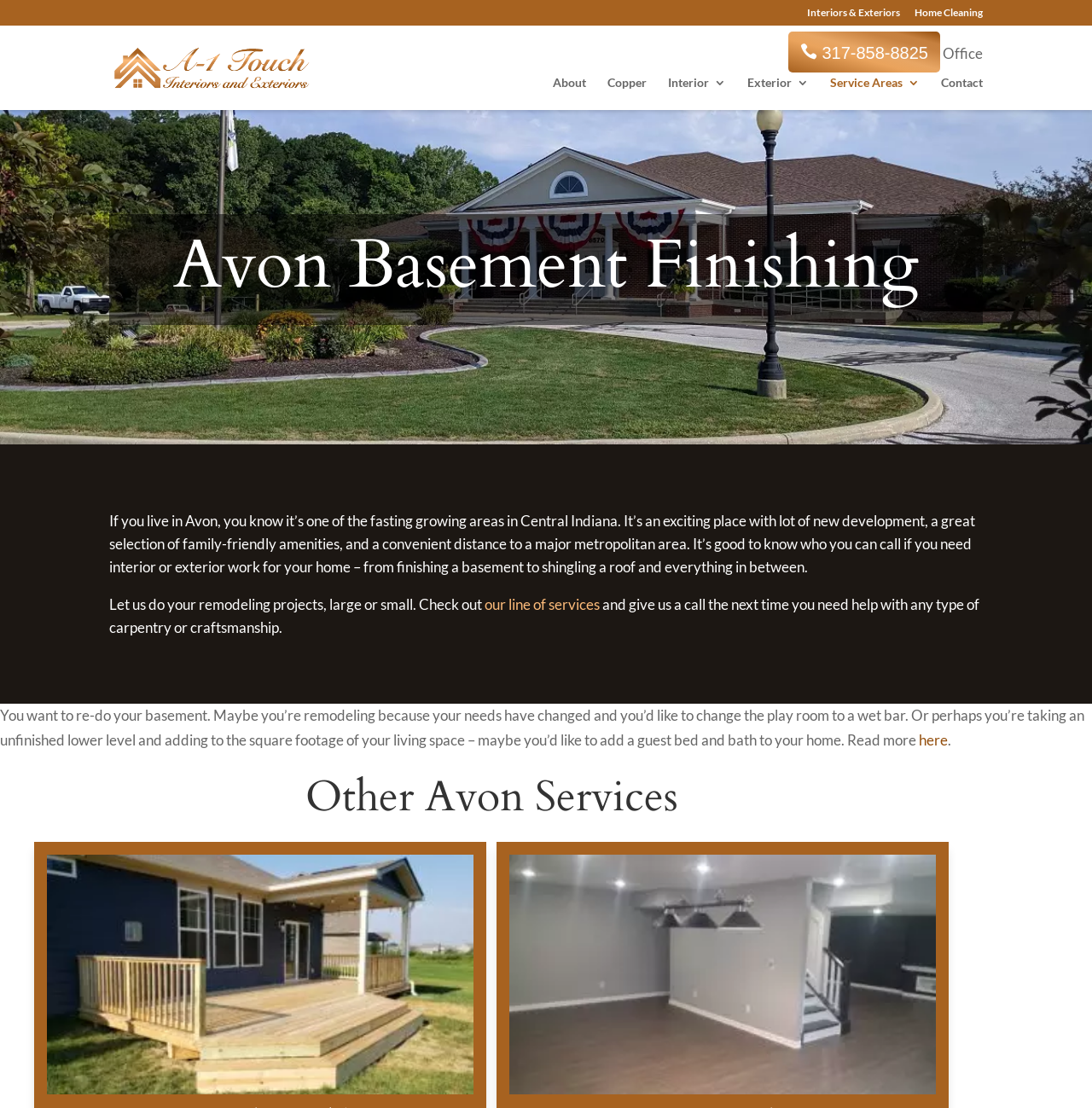Find the bounding box coordinates for the area that must be clicked to perform this action: "Click the Post Comment button".

None